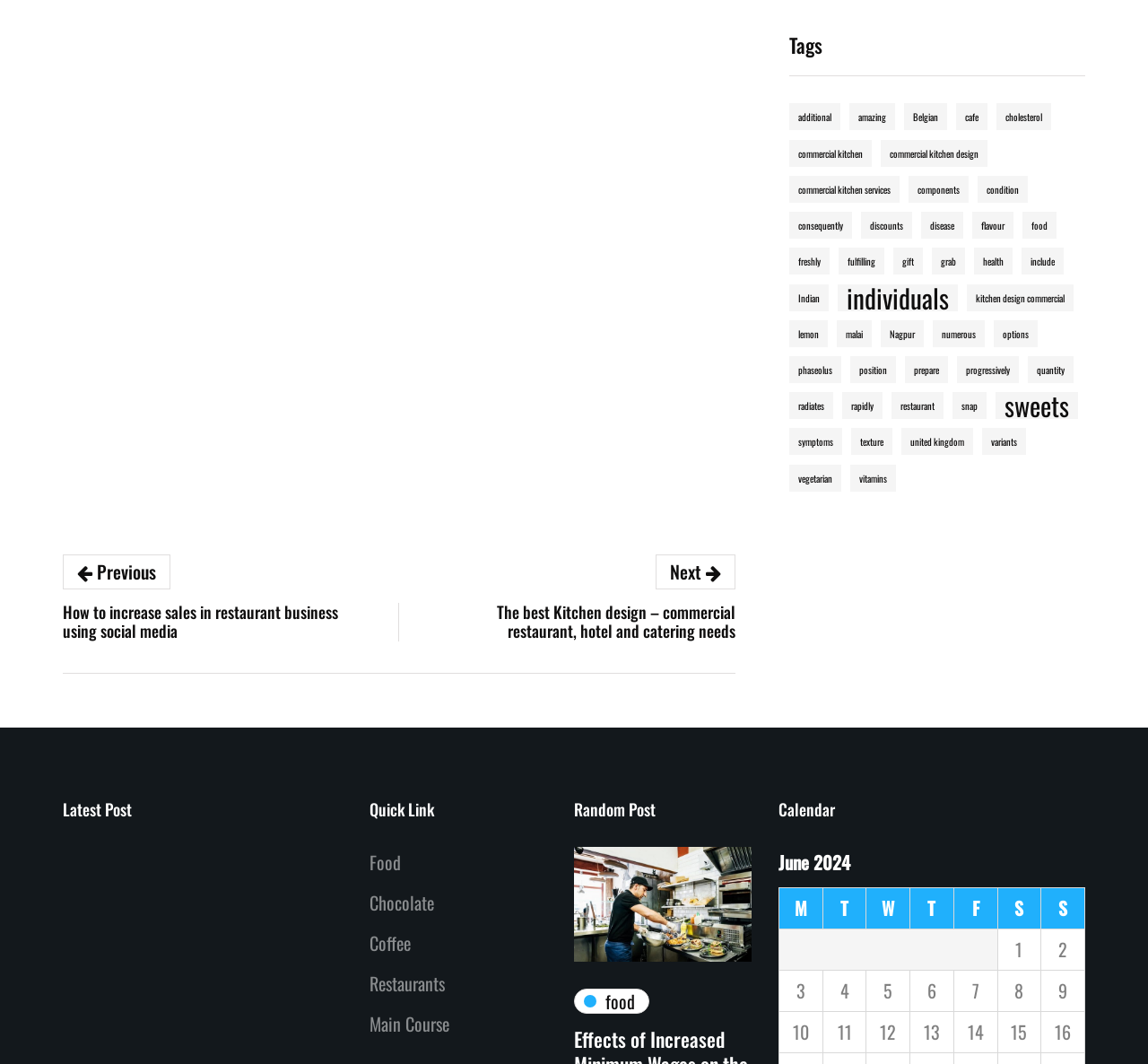Pinpoint the bounding box coordinates of the element you need to click to execute the following instruction: "Explore the 'Tags' section". The bounding box should be represented by four float numbers between 0 and 1, in the format [left, top, right, bottom].

[0.688, 0.031, 0.945, 0.072]